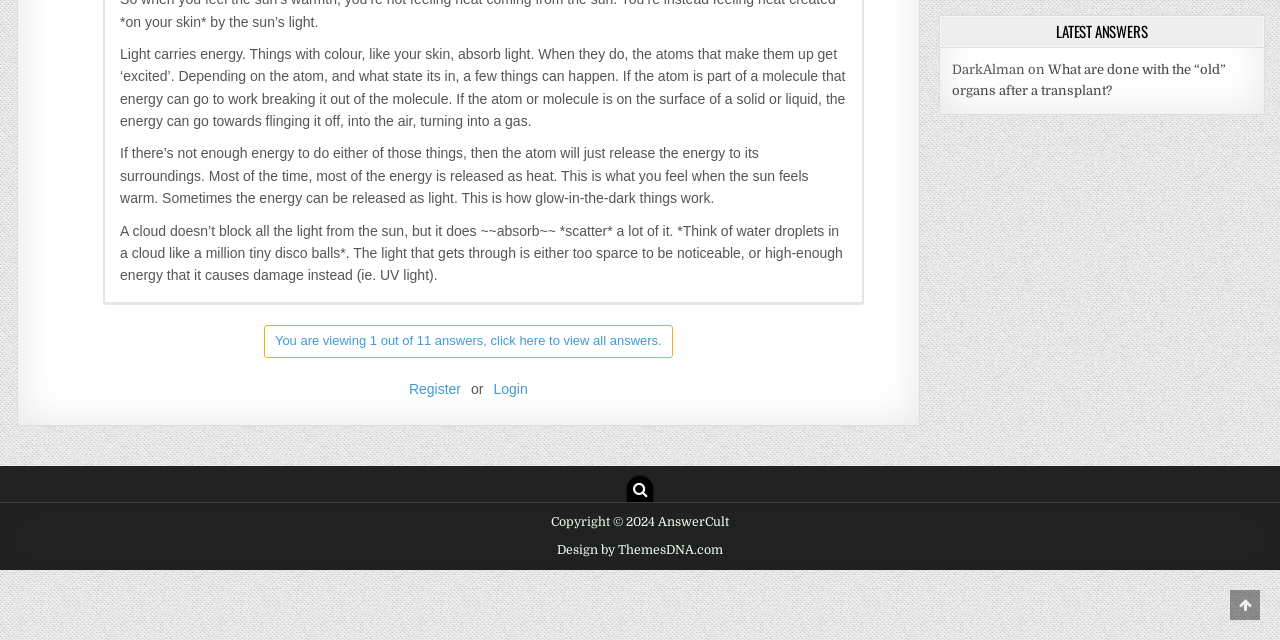Identify the bounding box coordinates for the UI element described as: "title="Search"".

[0.49, 0.744, 0.51, 0.784]